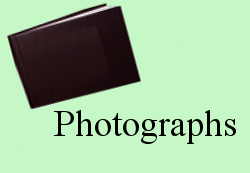Create a detailed narrative of what is happening in the image.

This image features the title "Photographs" prominently displayed alongside an illustration of a book, suggesting a collection of images or memories. The backdrop is a soft green, enhancing the visual appeal and highlighting the book's black cover. This visual serves as an inviting introduction to a section dedicated to showcasing photographs from a theatrical production based on Charles Dickens' "Hard Times," inviting viewers to explore the captured moments and artistic representations from the play.